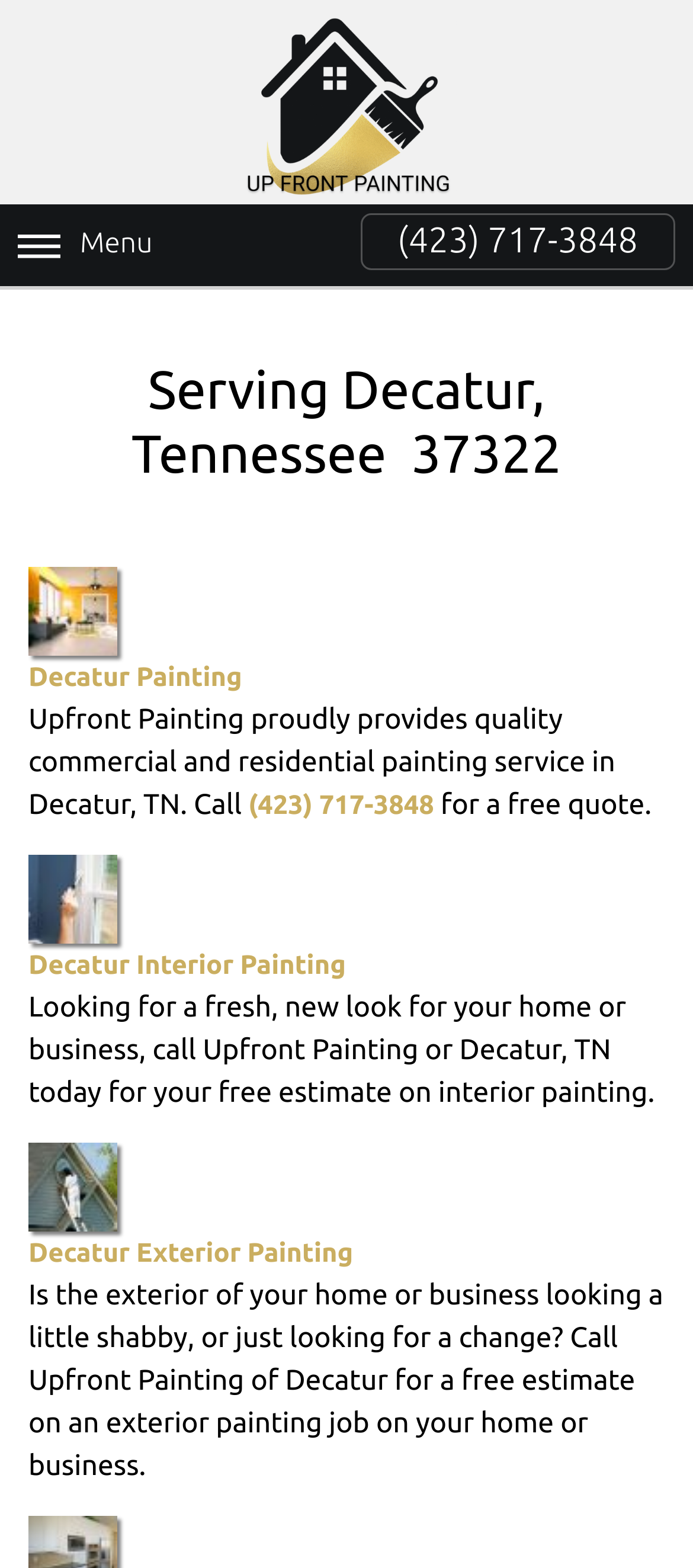Determine the bounding box coordinates (top-left x, top-left y, bottom-right x, bottom-right y) of the UI element described in the following text: (423) 717-3848

[0.358, 0.504, 0.626, 0.523]